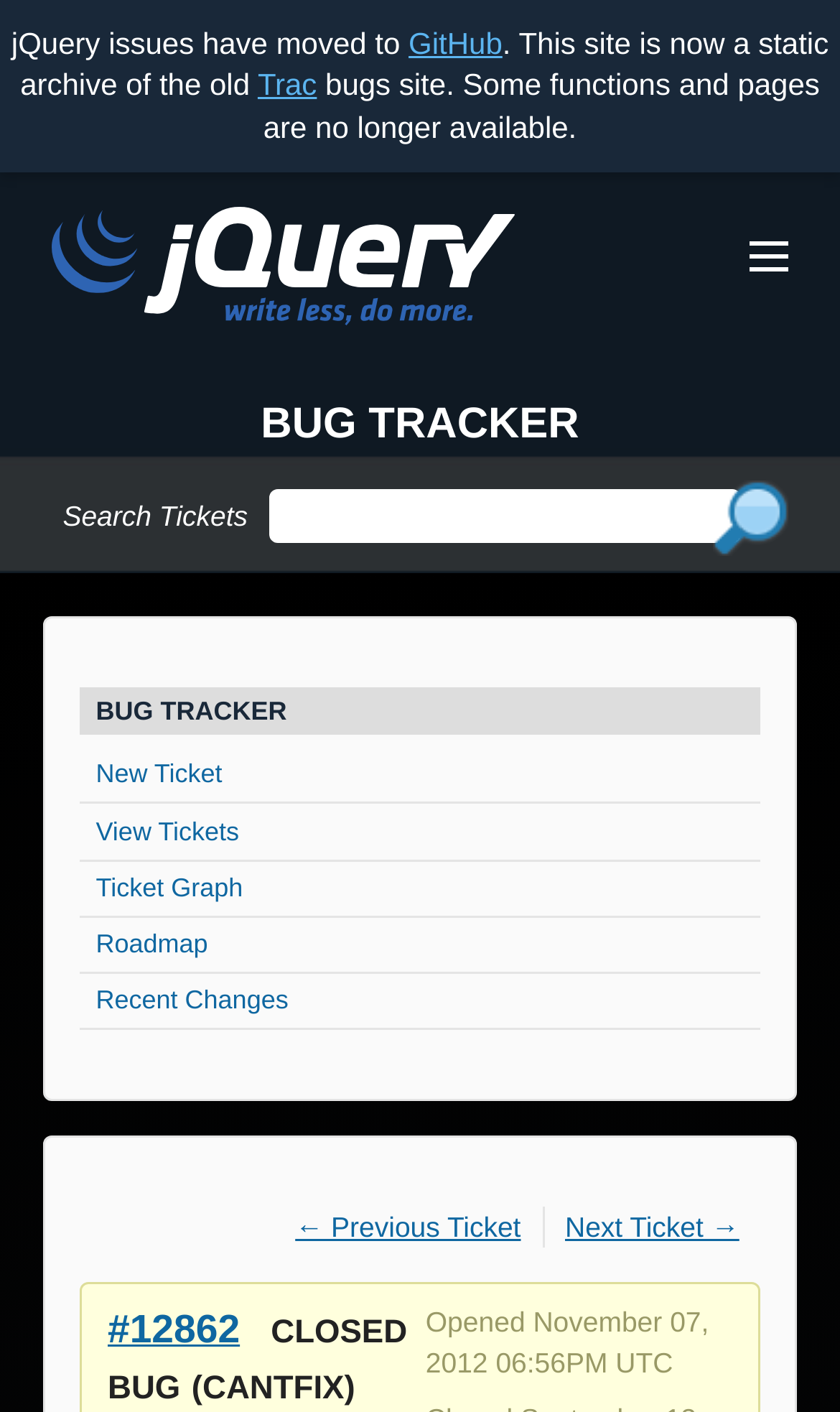Analyze the image and give a detailed response to the question:
What is the name of the site that jQuery issues have moved to?

The answer can be found in the first paragraph of the webpage, where it says 'jQuery issues have moved to GitHub.'